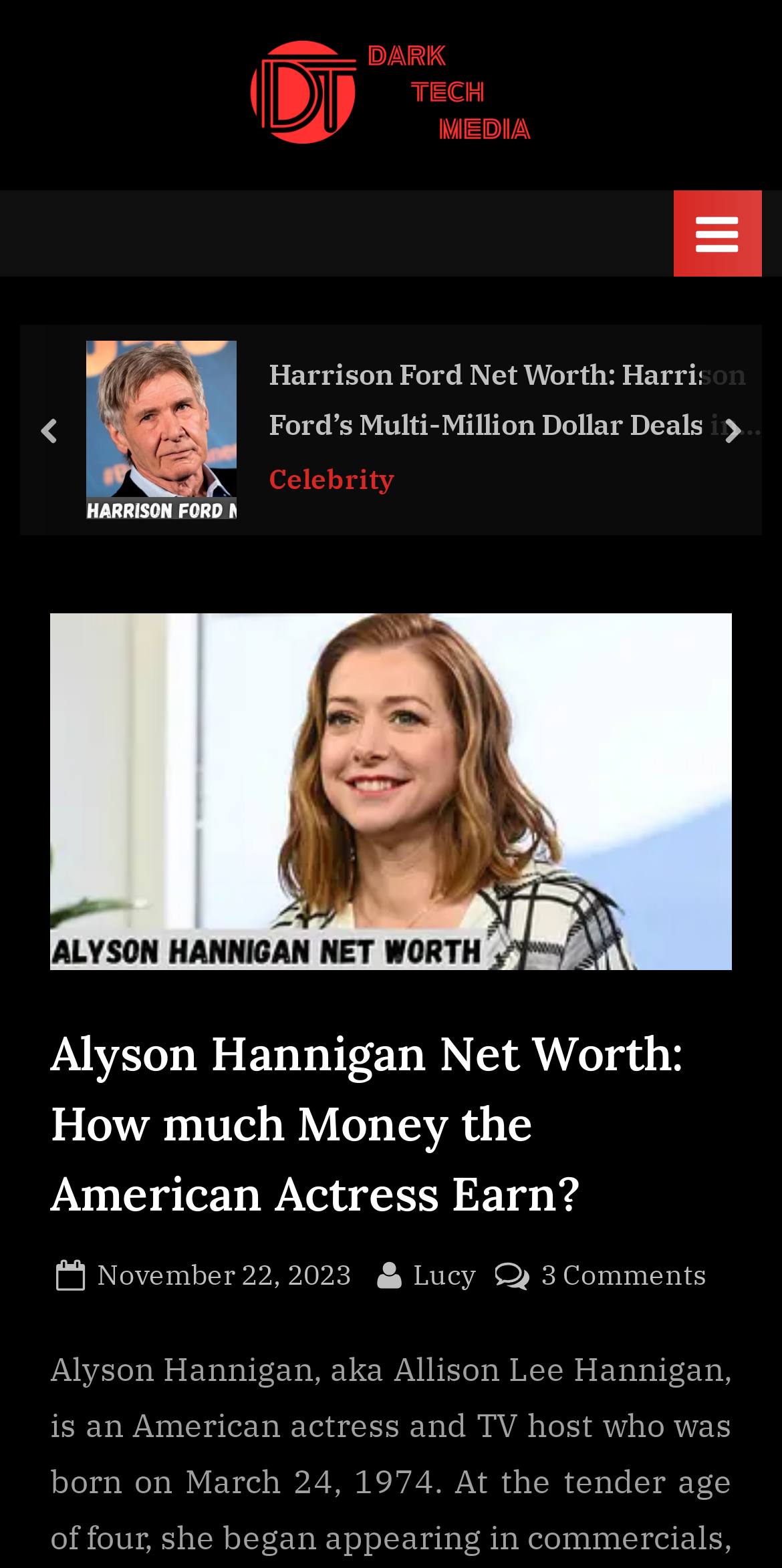Locate and provide the bounding box coordinates for the HTML element that matches this description: "alt="Aaron Gordon Net Worth"".

[0.11, 0.218, 0.303, 0.332]